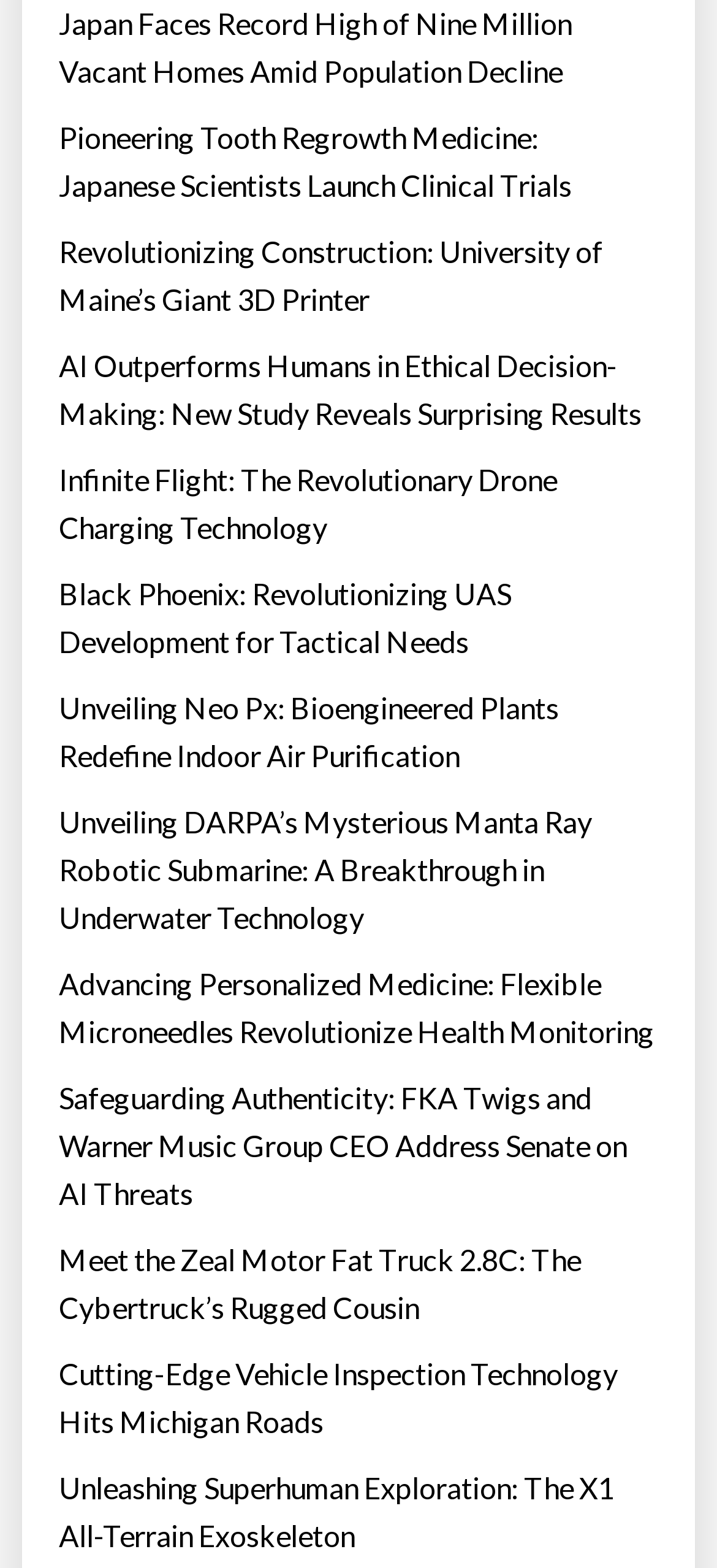Please identify the bounding box coordinates of the region to click in order to complete the given instruction: "Read about pioneering tooth regrowth medicine". The coordinates should be four float numbers between 0 and 1, i.e., [left, top, right, bottom].

[0.082, 0.072, 0.918, 0.133]